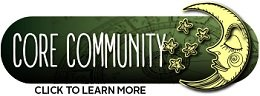Generate an elaborate caption that includes all aspects of the image.

The image features a visually striking button labeled "CORE COMMUNITY," adorned with a crescent moon and stars, symbolizing connectivity and spirituality. Above the button, the phrase “CLICK TO LEARN MORE” invites viewers to delve deeper into the offerings and benefits of the Core Community membership. The background color is a deep, earthy green, suggesting a sense of grounding and tranquility, while the golden accents of the moon and face add a mystical touch. This imagery aligns with the themes of astrology and personal growth prevalent on the Planet Waves platform, encouraging exploration of their unique community resources.